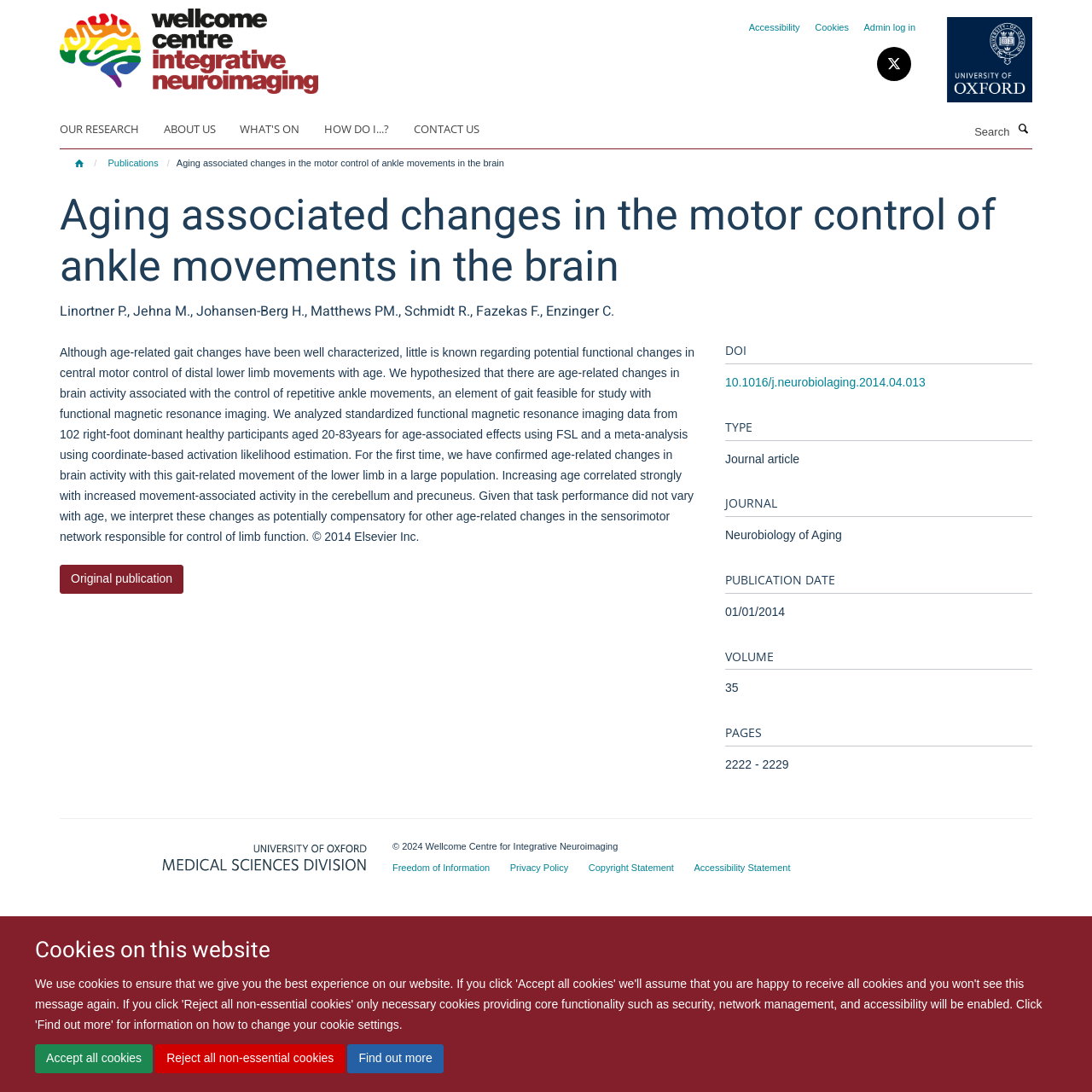Please find the main title text of this webpage.

Aging associated changes in the motor control of ankle movements in the brain